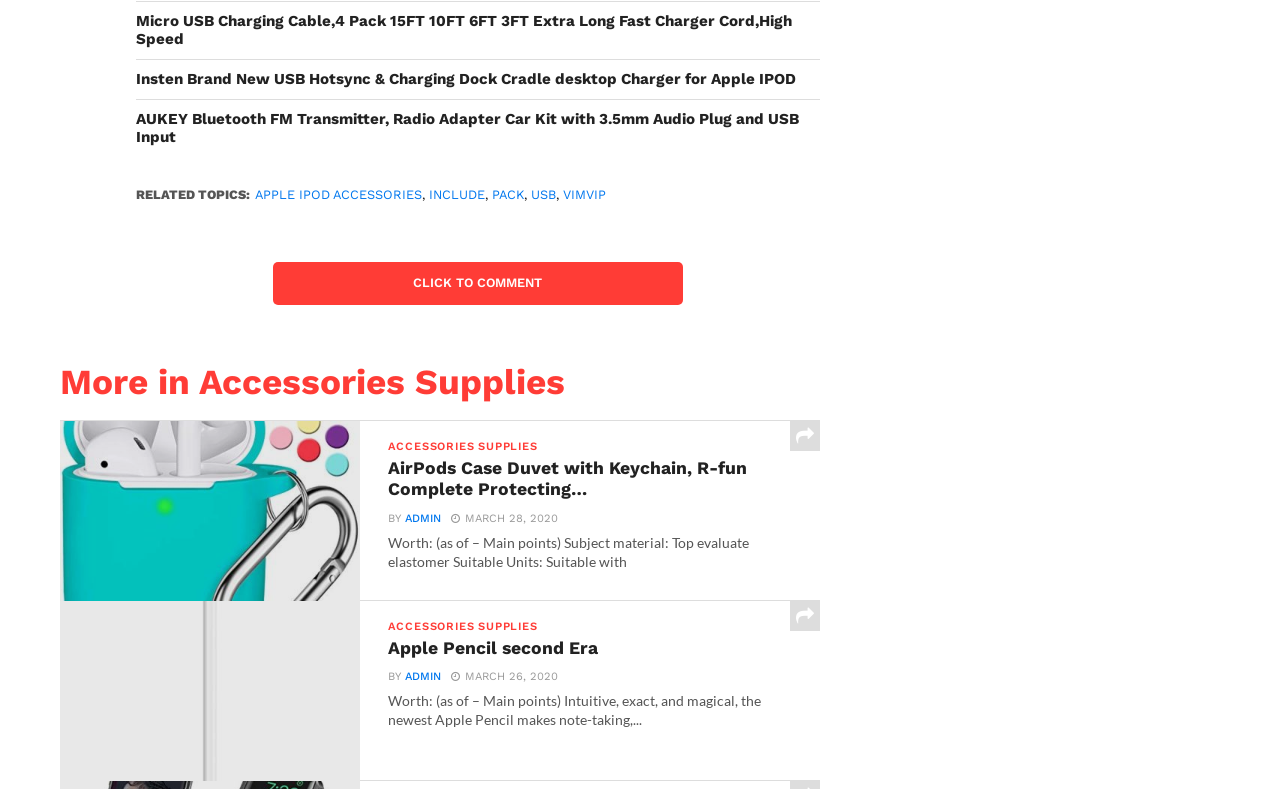What is the position of the link 'Micro USB Charging Cable,4 Pack 15FT 10FT 6FT 3FT Extra Long Fast Charger Cord,High Speed'?
Your answer should be a single word or phrase derived from the screenshot.

Top-left